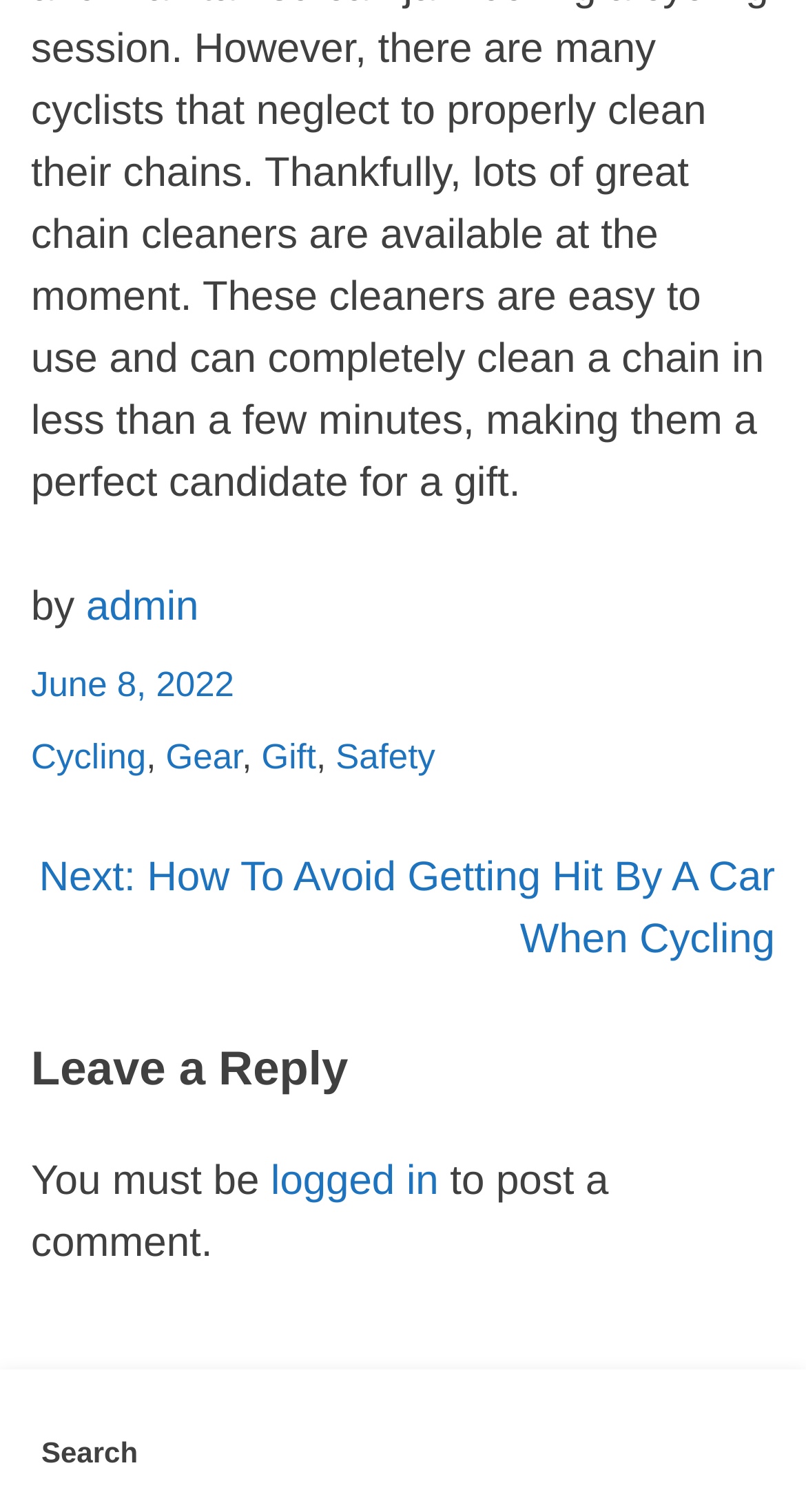What is the title of the navigation section?
Using the visual information, respond with a single word or phrase.

Post navigation